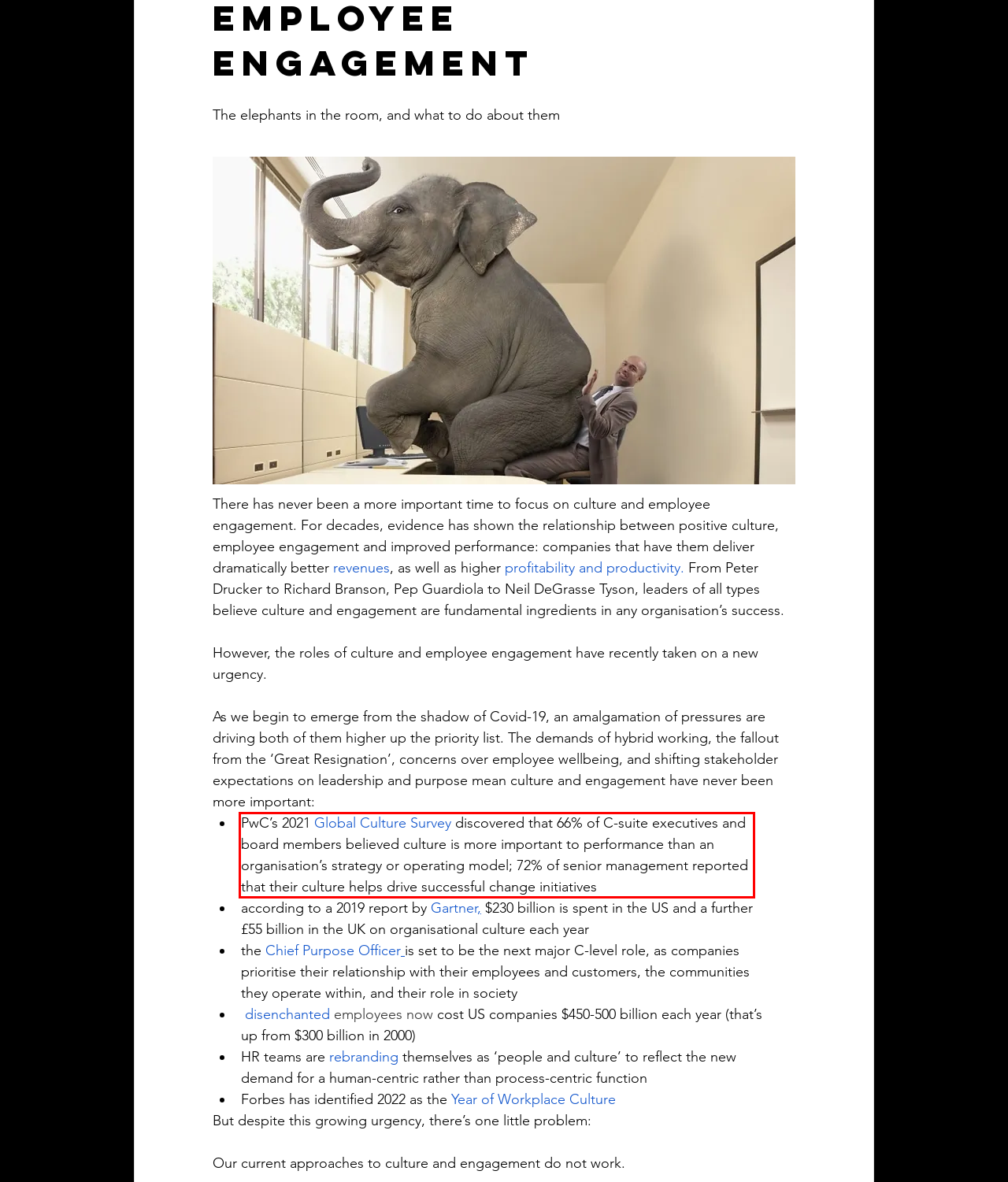You are given a screenshot of a webpage with a UI element highlighted by a red bounding box. Please perform OCR on the text content within this red bounding box.

PwC’s 2021 Global Culture Survey discovered that 66% of C-suite executives and board members believed culture is more important to performance than an organisation’s strategy or operating model; 72% of senior management reported that their culture helps drive successful change initiatives